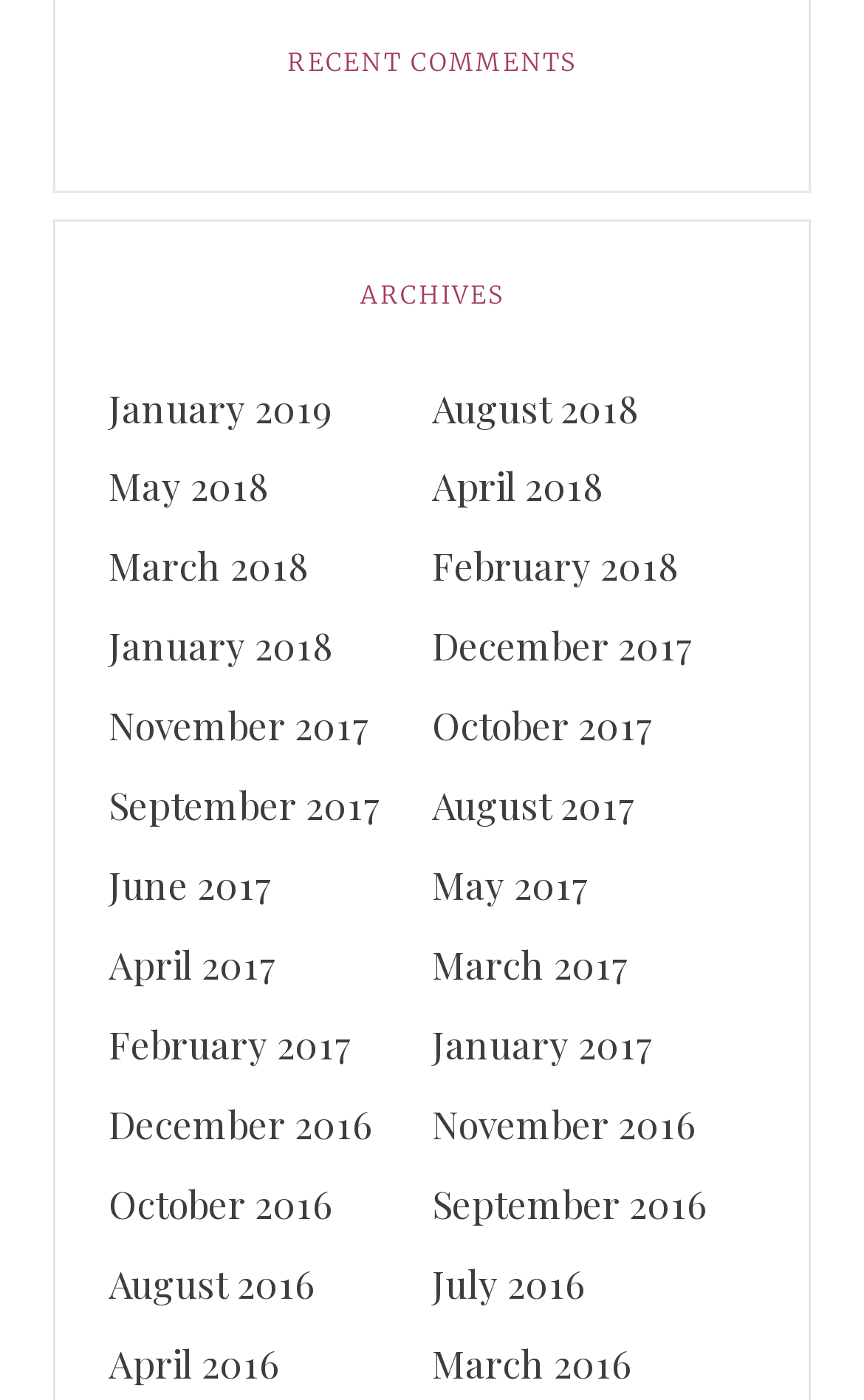What is the purpose of the 'SUBMIT YOUR IDEAS' link?
Give a comprehensive and detailed explanation for the question.

I inferred the purpose of the link by its text content 'SUBMIT YOUR IDEAS' located at [0.48, 0.644, 0.867, 0.776], which suggests that clicking on it will allow users to submit their ideas.